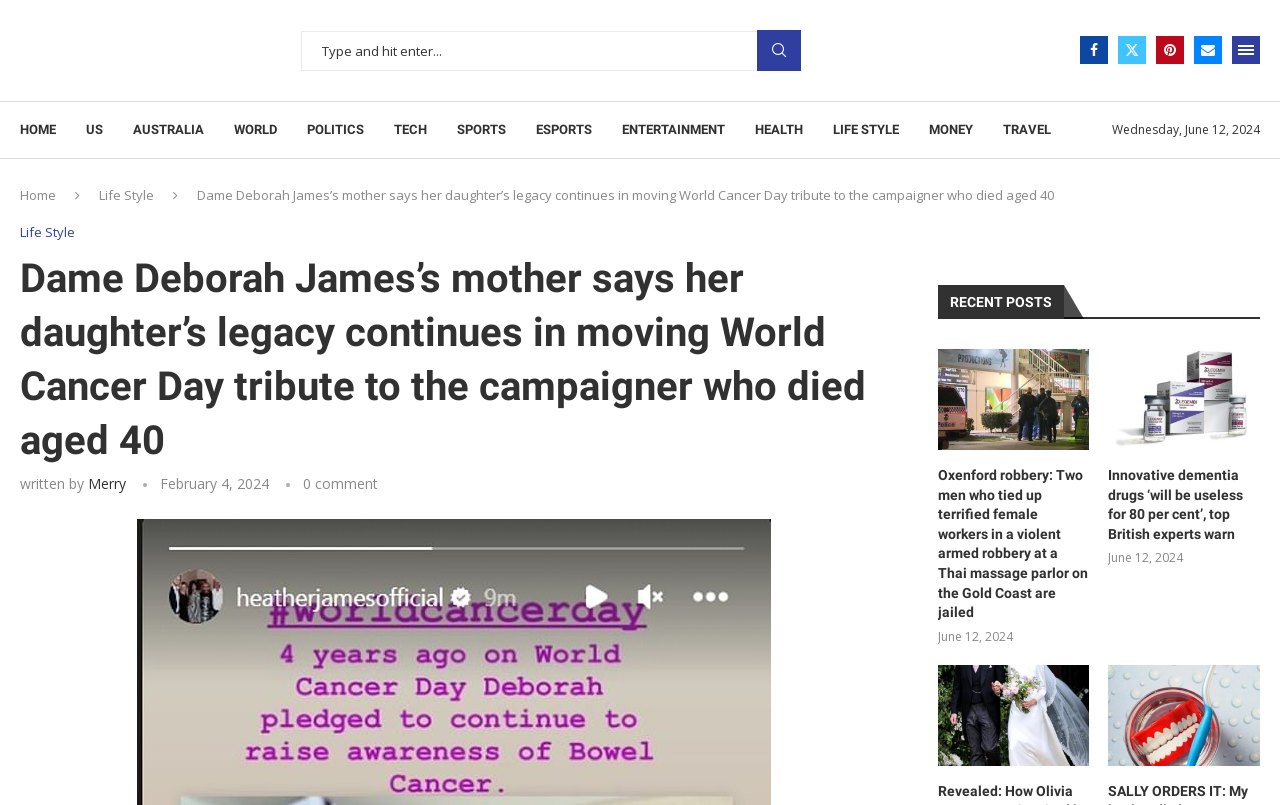Please indicate the bounding box coordinates of the element's region to be clicked to achieve the instruction: "Read the news about Oxenford robbery". Provide the coordinates as four float numbers between 0 and 1, i.e., [left, top, right, bottom].

[0.733, 0.434, 0.851, 0.559]